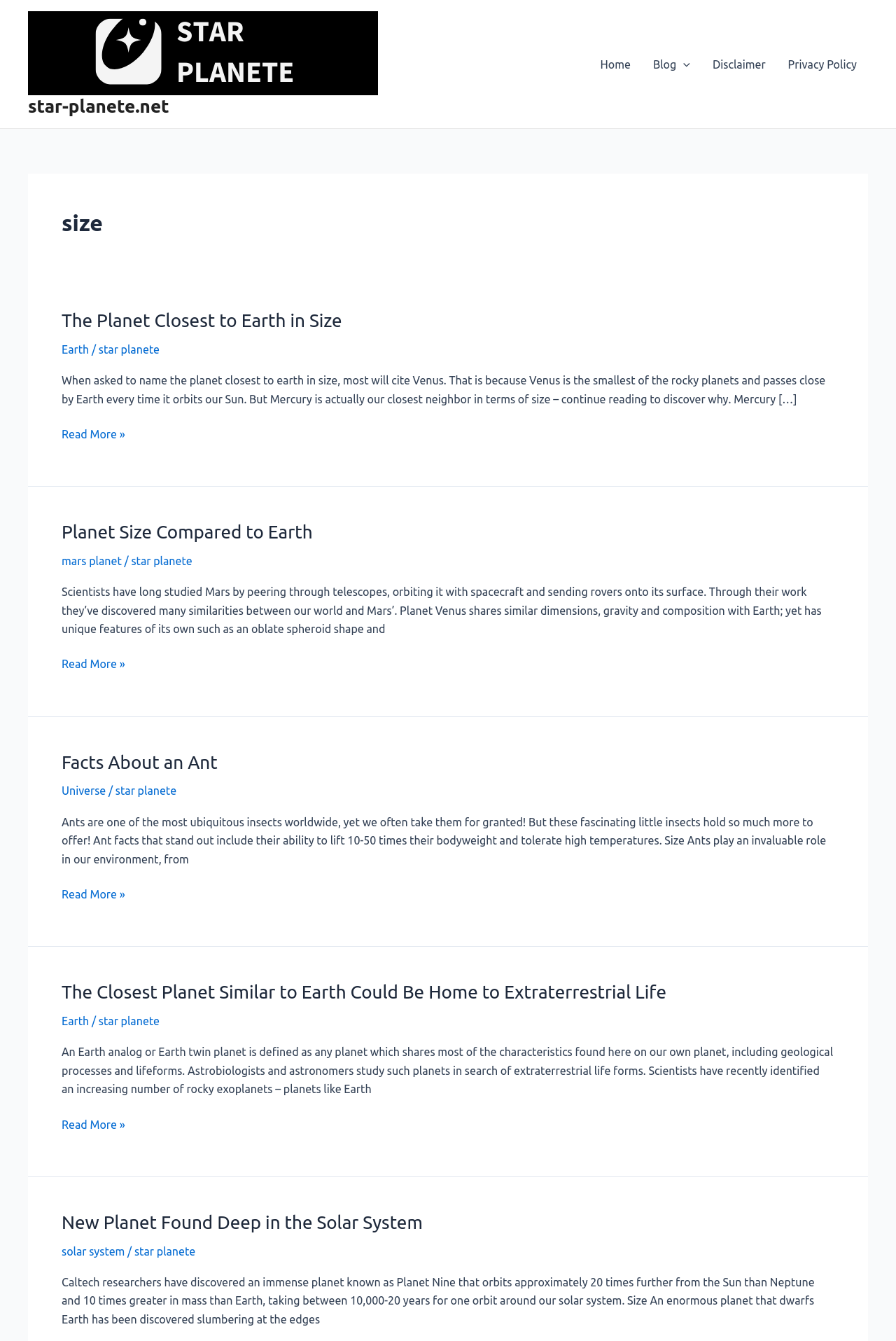Pinpoint the bounding box coordinates of the clickable area needed to execute the instruction: "explore the facts about an ant". The coordinates should be specified as four float numbers between 0 and 1, i.e., [left, top, right, bottom].

[0.069, 0.488, 0.14, 0.502]